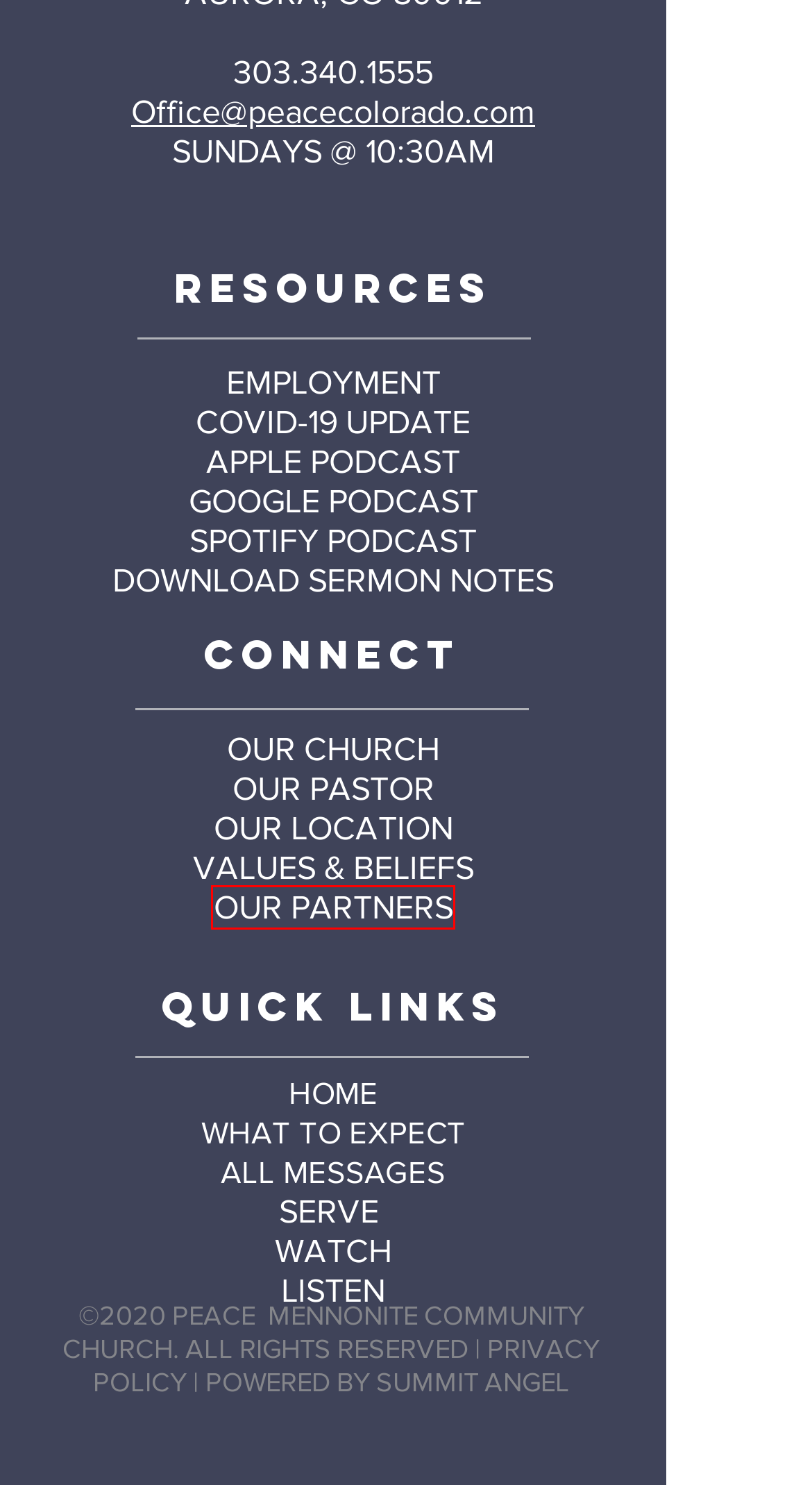You’re provided with a screenshot of a webpage that has a red bounding box around an element. Choose the best matching webpage description for the new page after clicking the element in the red box. The options are:
A. Serve Our Church | Peace Community Church
B. Watch | Peace Community Church
C. Our Values & Beliefs | Peace Community Church
D. Our Pastor | Peace Community Church | Aurora
E. Listen | Peace Community Church
F. Our Church | Peace Community Church | Aurora
G. Our Partners | Peace Community Church
H. Privacy Policy

G